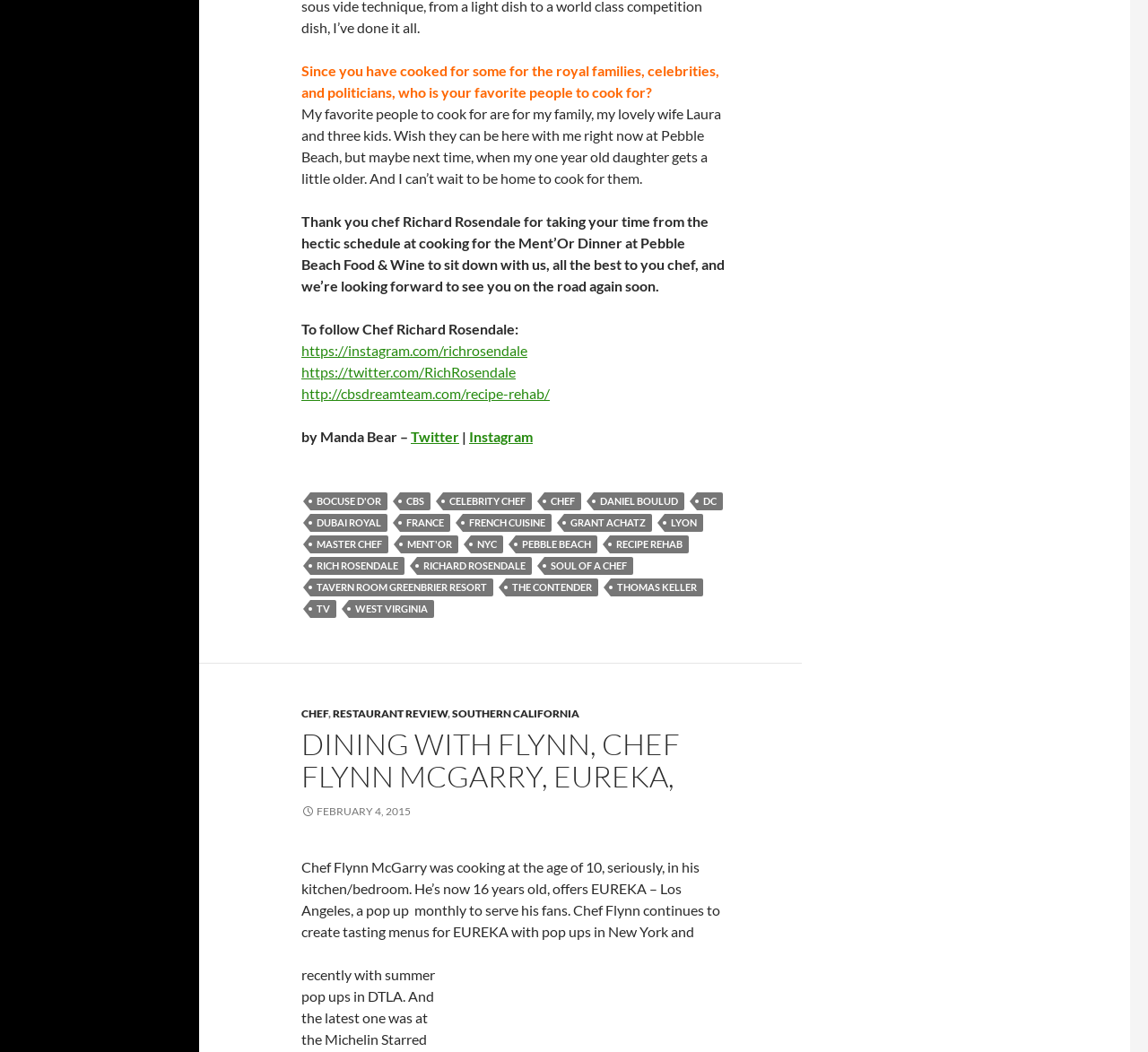Use a single word or phrase to answer the question: 
How old was Chef Flynn McGarry when he started cooking?

10